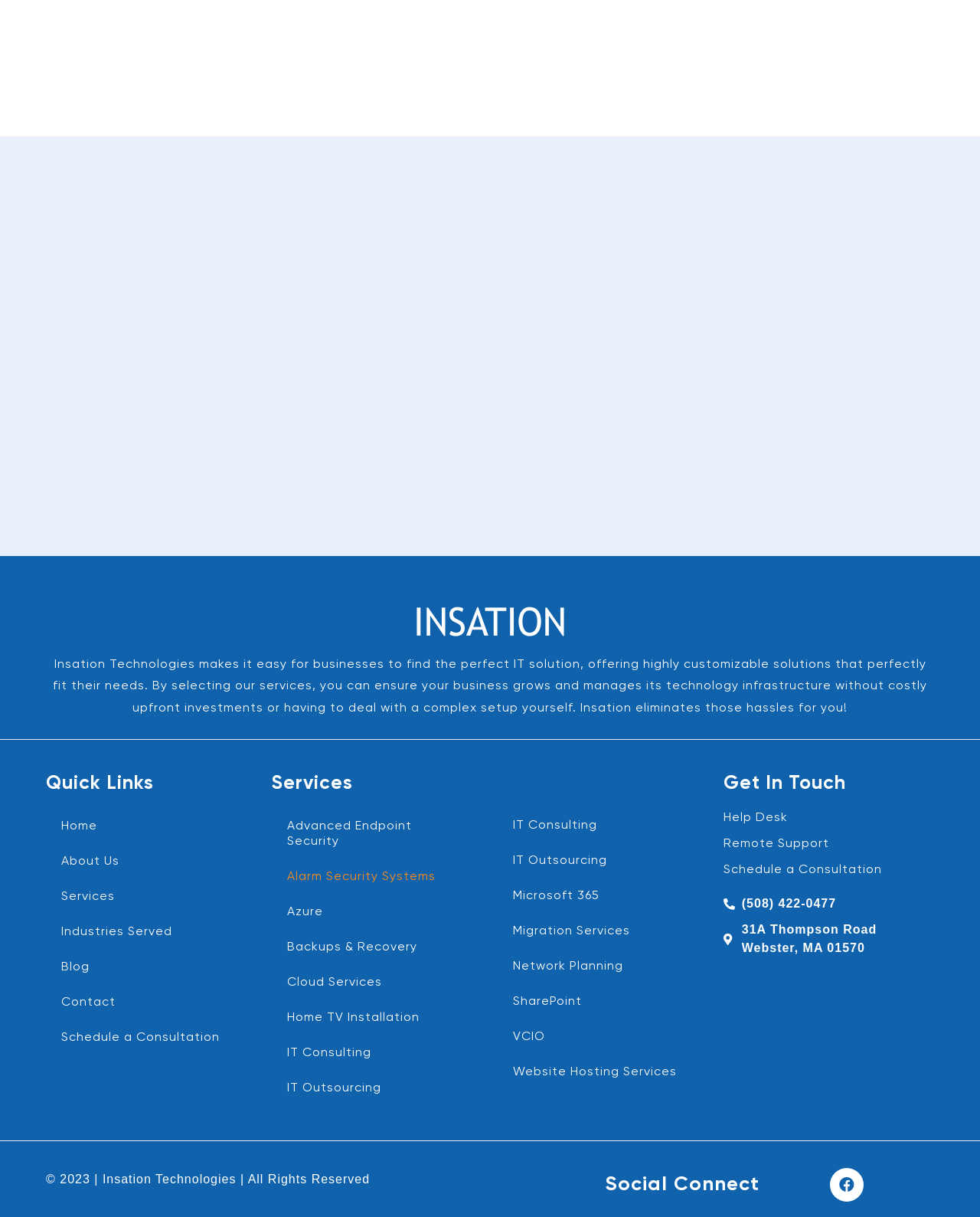Find the bounding box coordinates for the HTML element described in this sentence: "IT Outsourcing". Provide the coordinates as four float numbers between 0 and 1, in the format [left, top, right, bottom].

[0.508, 0.693, 0.723, 0.722]